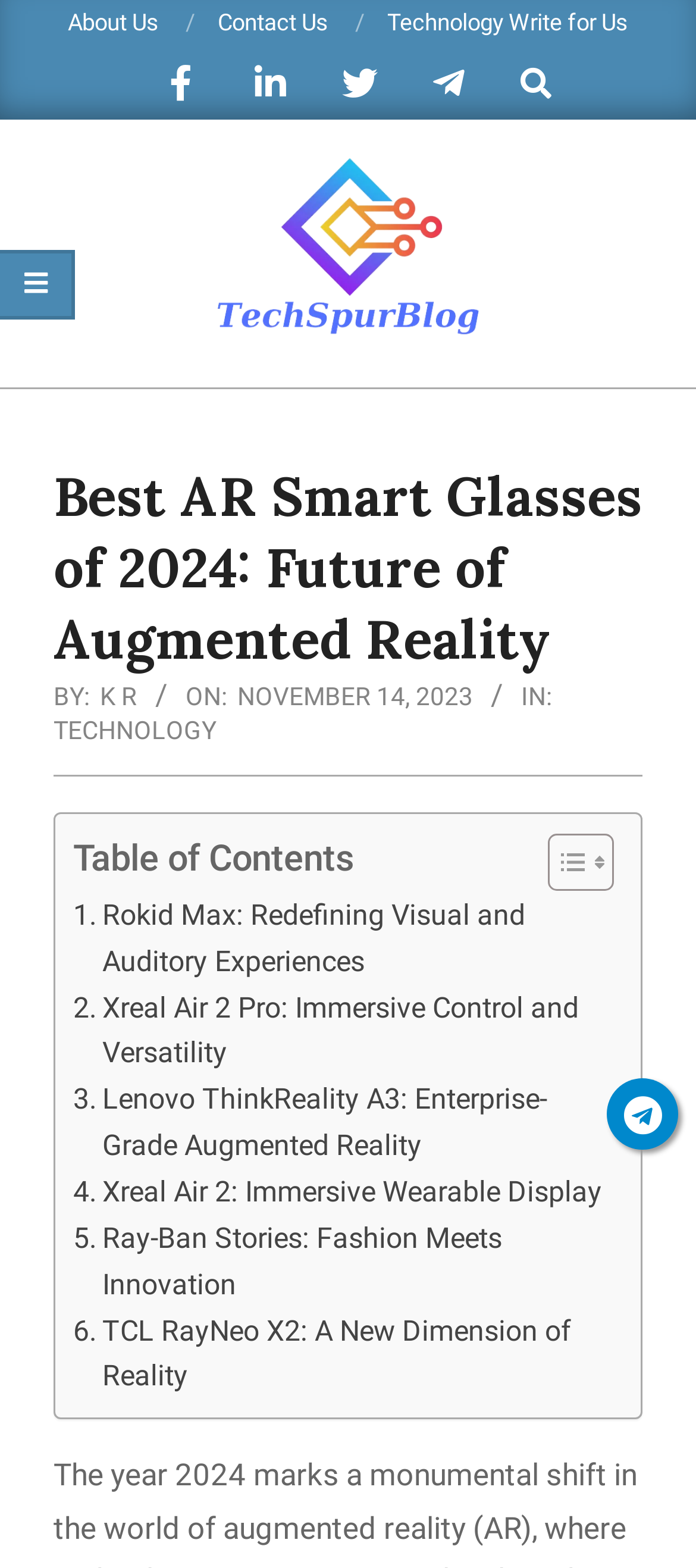Provide the bounding box coordinates of the UI element this sentence describes: "Contact Us".

[0.313, 0.006, 0.472, 0.023]